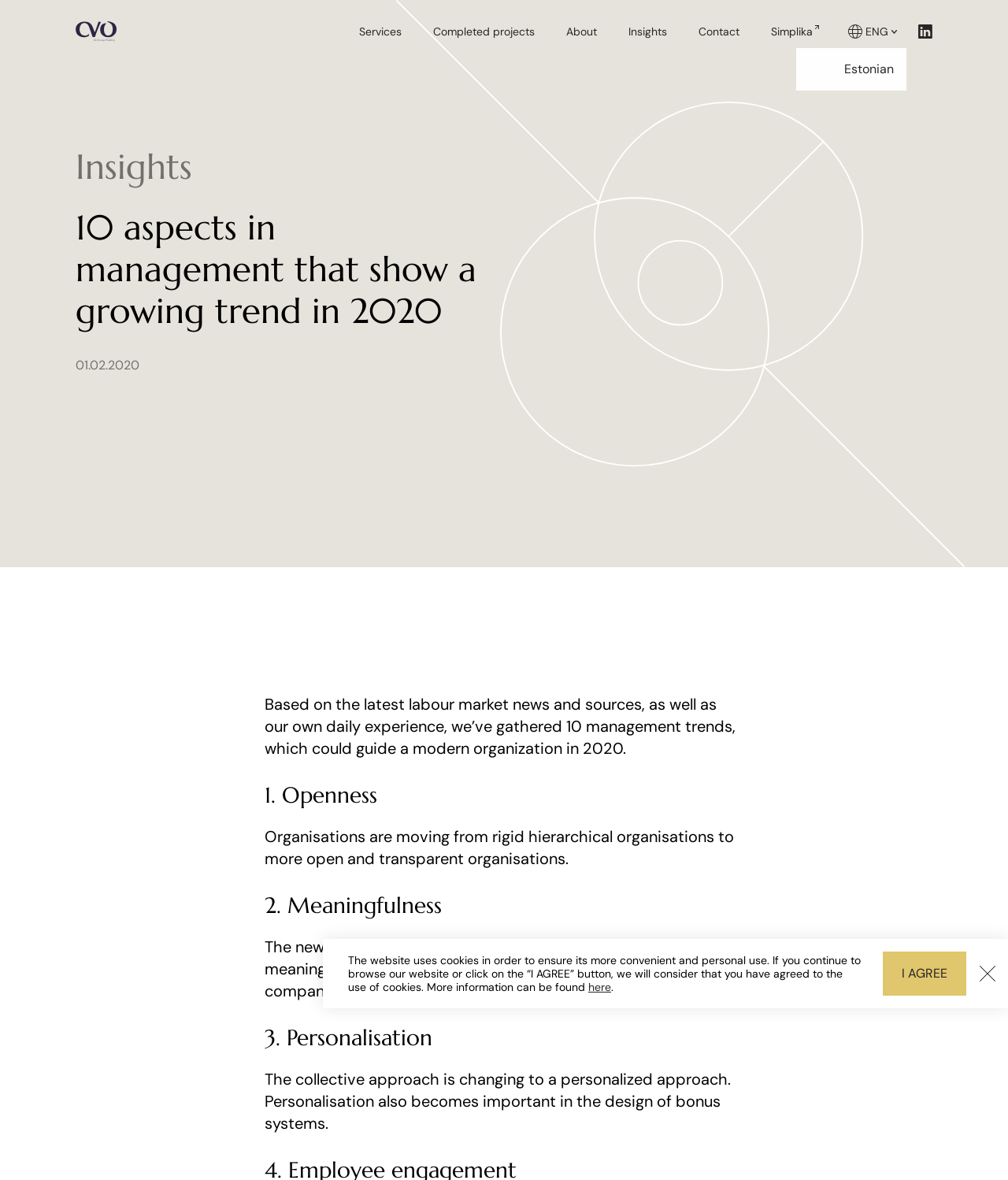Please find the bounding box coordinates of the section that needs to be clicked to achieve this instruction: "Click the 'Services' link".

[0.356, 0.021, 0.398, 0.033]